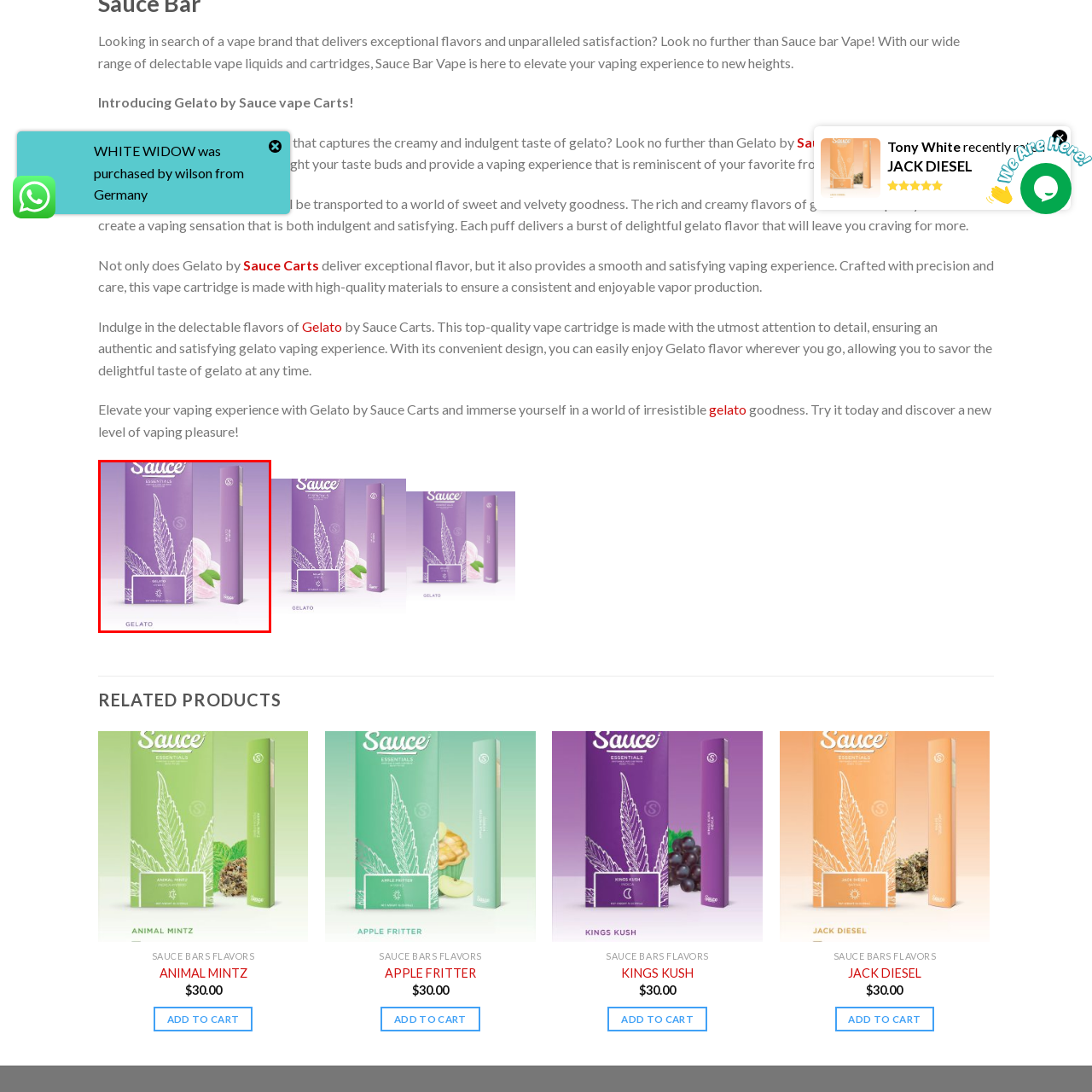Carefully describe the image located within the red boundary.

The image showcases the sleek packaging of the "Gelato" vape cartridge from Sauce, an enticing option for vaping enthusiasts. The design features a vibrant purple background, highlighting the product’s name, "Sauce," prominently at the top. The packaging is adorned with illustrations of cannabis leaves, symbolizing its premium ingredients. Accompanying the cartridge is a visual representation of a scoop of gelato, emphasizing the delicious flavor profile that users can expect. Below the product, the name "GELATO" is clearly displayed, enticing consumers with the promise of a rich and creamy vaping experience reminiscent of this beloved frozen dessert. The overall presentation conveys an appealing and sophisticated aesthetic, inviting potential customers to indulge in the world of Sauce vape products.